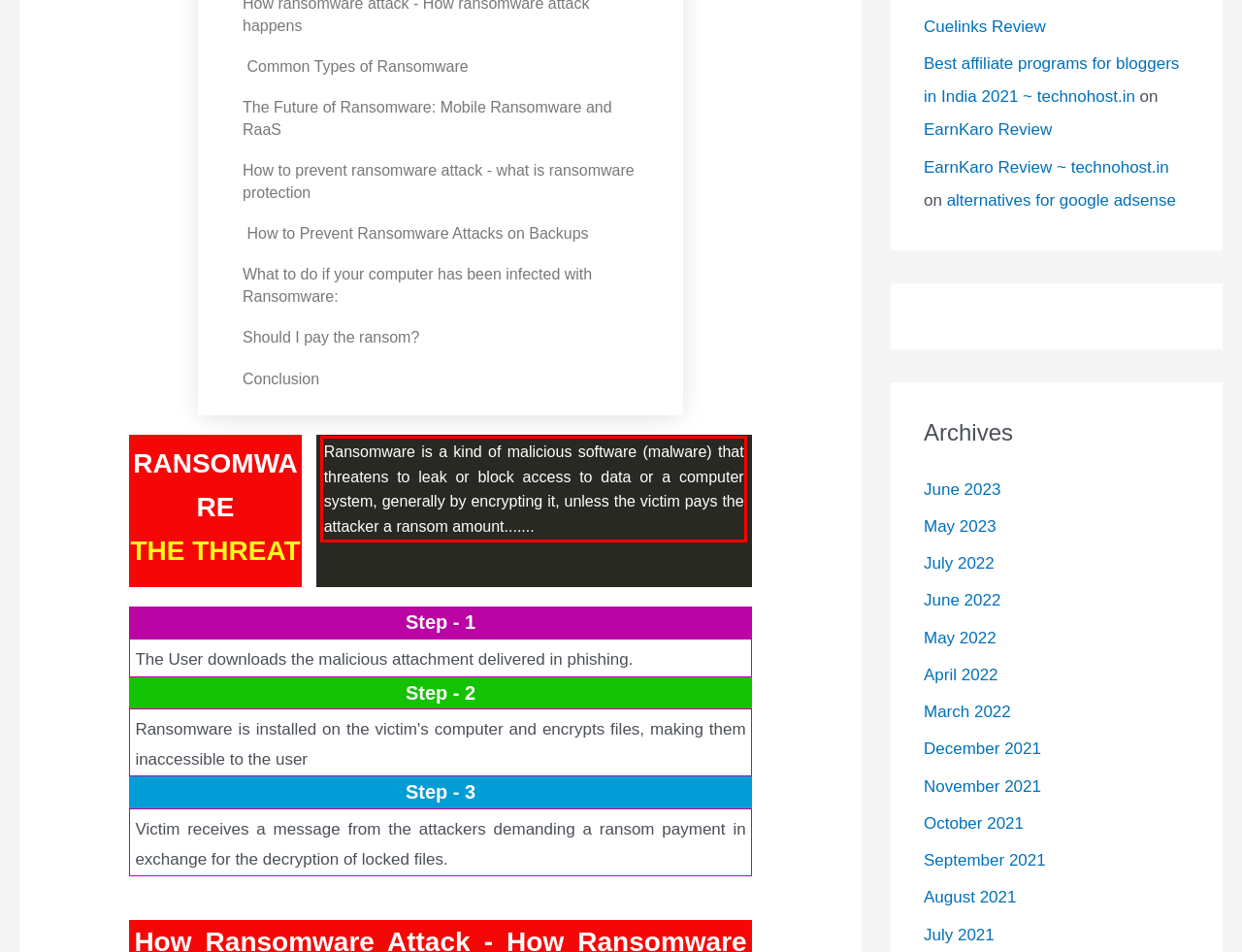The screenshot provided shows a webpage with a red bounding box. Apply OCR to the text within this red bounding box and provide the extracted content.

Ransomware is a kind of malicious software (malware) that threatens to leak or block access to data or a computer system, generally by encrypting it, unless the victim pays the attacker a ransom amount.......